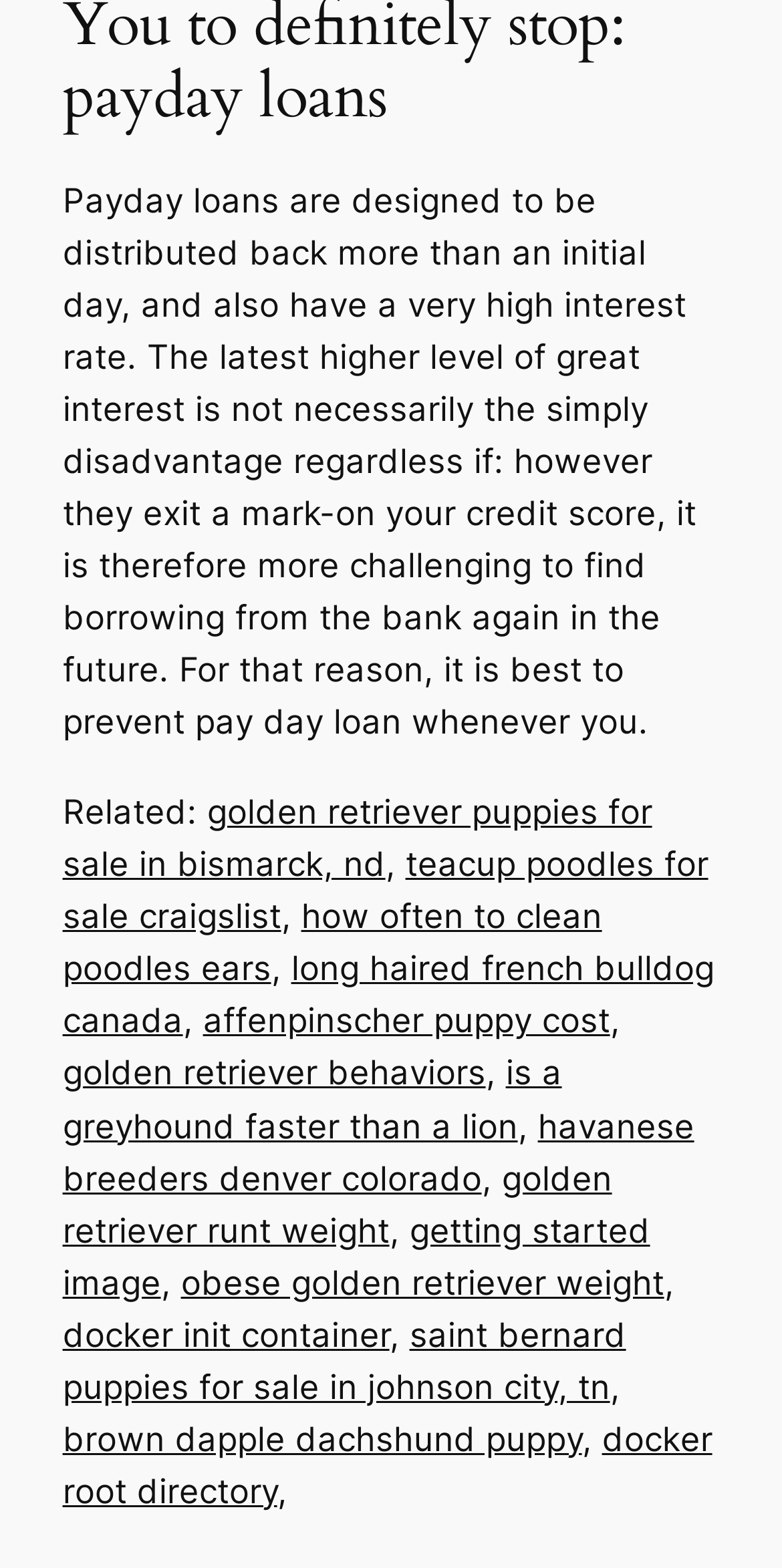What is the purpose of payday loans according to the webpage?
Use the image to give a comprehensive and detailed response to the question.

The webpage does not mention the purpose of payday loans, it only talks about their disadvantages.